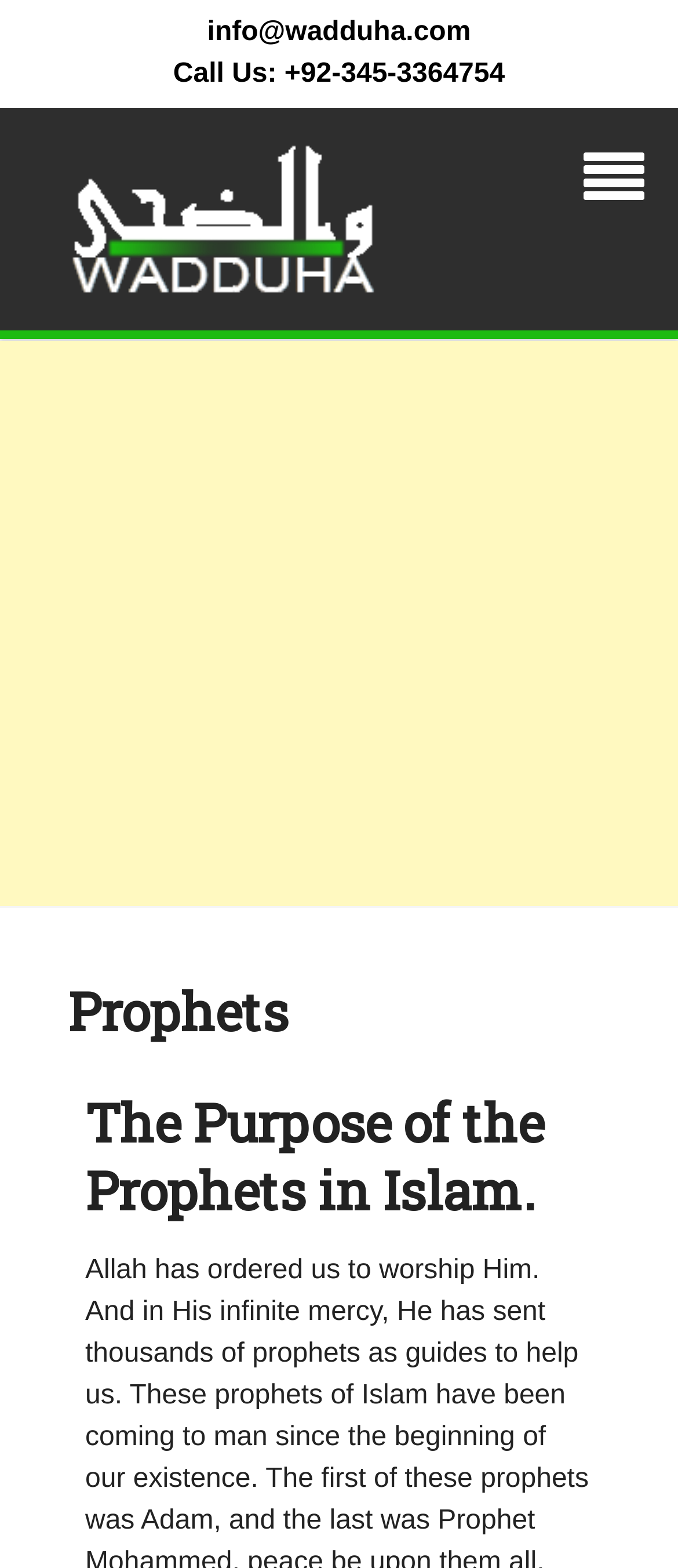Show the bounding box coordinates for the HTML element described as: "aria-label="Advertisement" name="aswift_0" title="Advertisement"".

[0.0, 0.217, 1.0, 0.578]